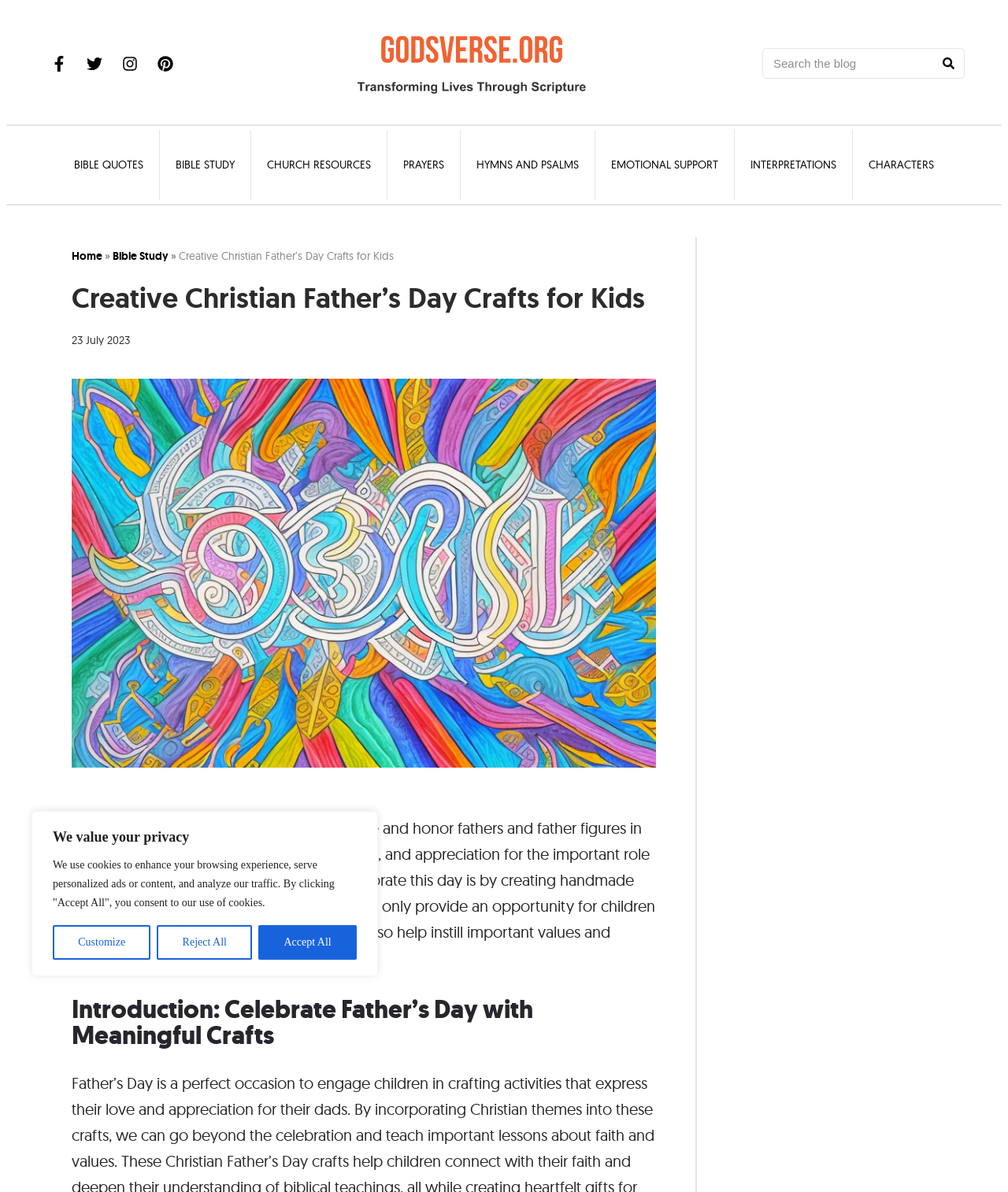Generate an in-depth caption that captures all aspects of the webpage.

This webpage is about Christian Father's Day crafts for kids. At the top, there is a privacy notice with buttons to customize, reject, or accept cookies. Below this notice, there are social media links to Facebook, Twitter, Instagram, and Pinterest, each accompanied by a small icon. 

On the top right, there is a search bar with a search button and a small magnifying glass icon. Above the search bar, there is a logo of "godsverse" with a link to the website. 

The main content of the webpage is divided into sections. The first section has a heading "Creative Christian Father's Day Crafts for Kids" and a subheading "Introduction: Celebrate Father's Day with Meaningful Crafts". Below the subheading, there is a paragraph of text explaining the importance of Father's Day and how creating handmade crafts with a Christian theme can be a meaningful way to celebrate. 

On the left side, there is a navigation menu with links to different sections of the website, including "BIBLE QUOTES", "BIBLE STUDY", "CHURCH RESOURCES", and others. Above the navigation menu, there are links to "Home" and "Bible Study" with a right arrow symbol in between. 

There is a colorful image on the page, but its content is not specified. The webpage has a total of 7 buttons, 13 links, 7 images, and 5 headings.